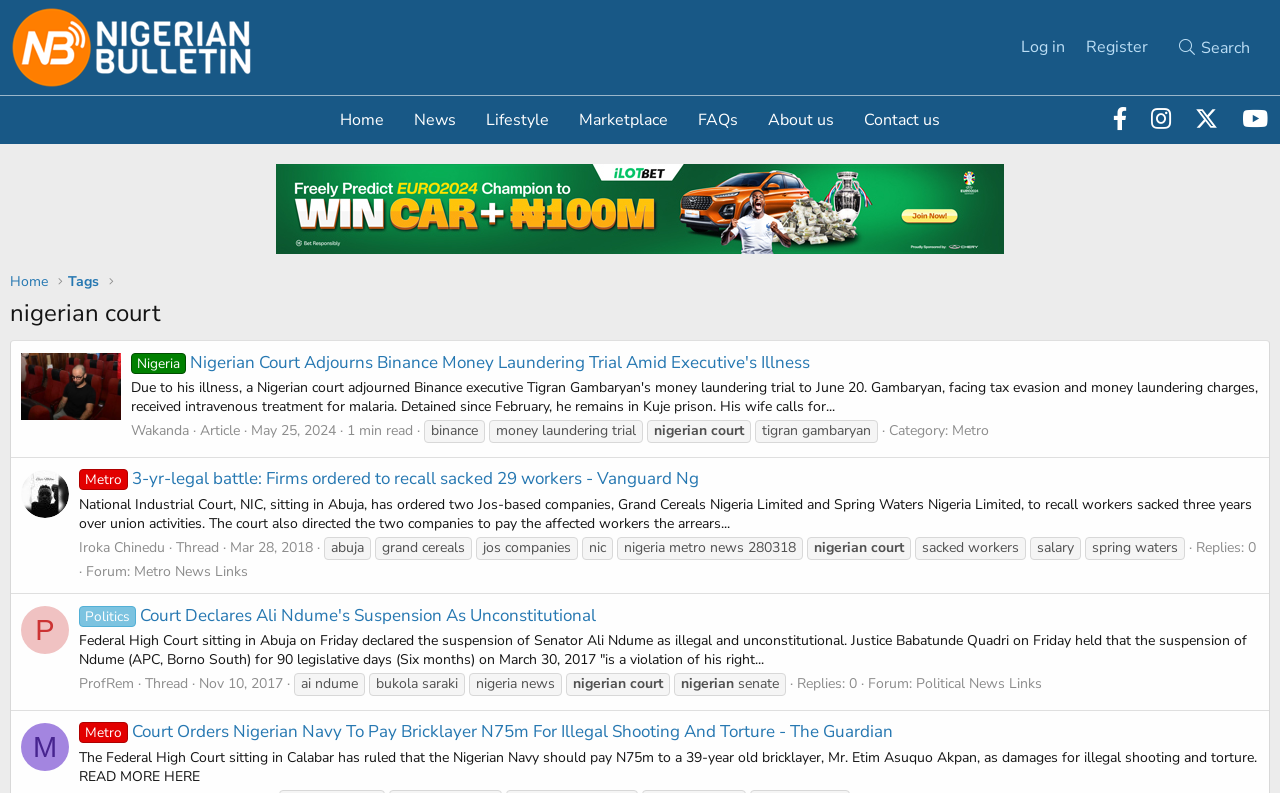Please determine the bounding box coordinates of the element's region to click for the following instruction: "Search for something".

[0.911, 0.035, 0.984, 0.085]